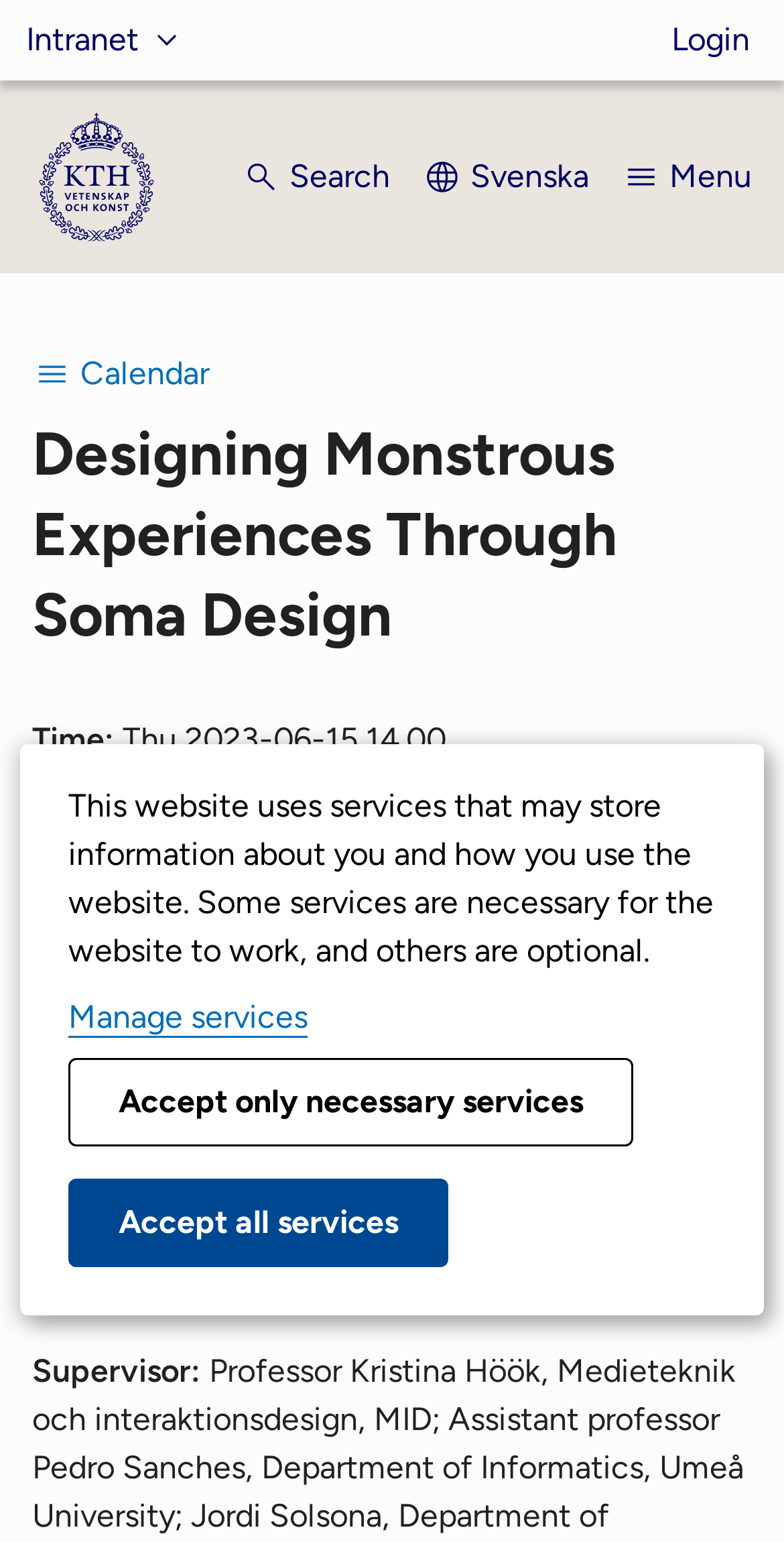What is the event location?
Could you answer the question with a detailed and thorough explanation?

I found the event location by looking at the link element inside the navigation element with the text 'Calendar'. The link element has the text 'D2, Lindstedtsvägen 5, Stockholm'.